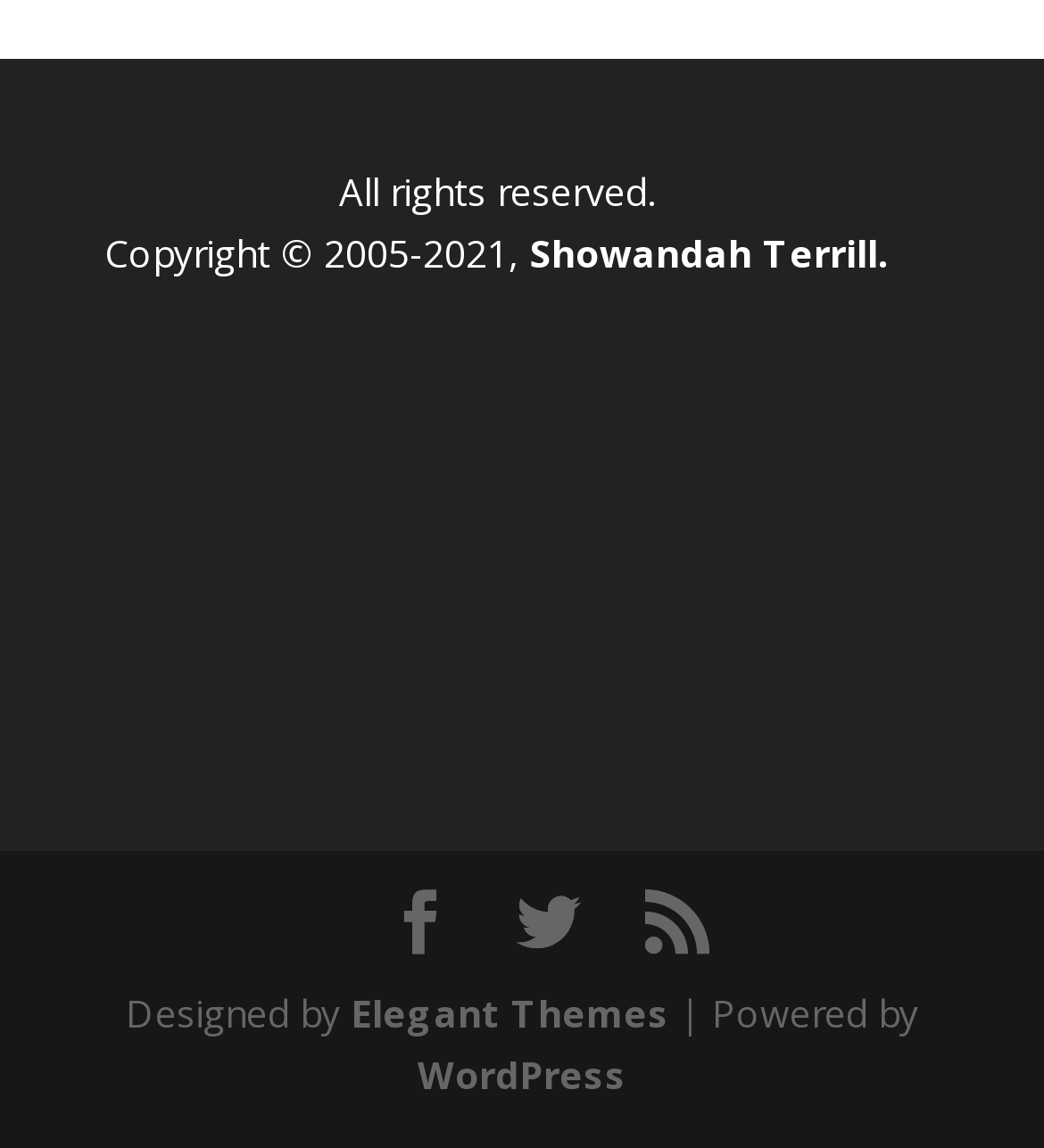Using the element description RSS, predict the bounding box coordinates for the UI element. Provide the coordinates in (top-left x, top-left y, bottom-right x, bottom-right y) format with values ranging from 0 to 1.

[0.618, 0.776, 0.679, 0.834]